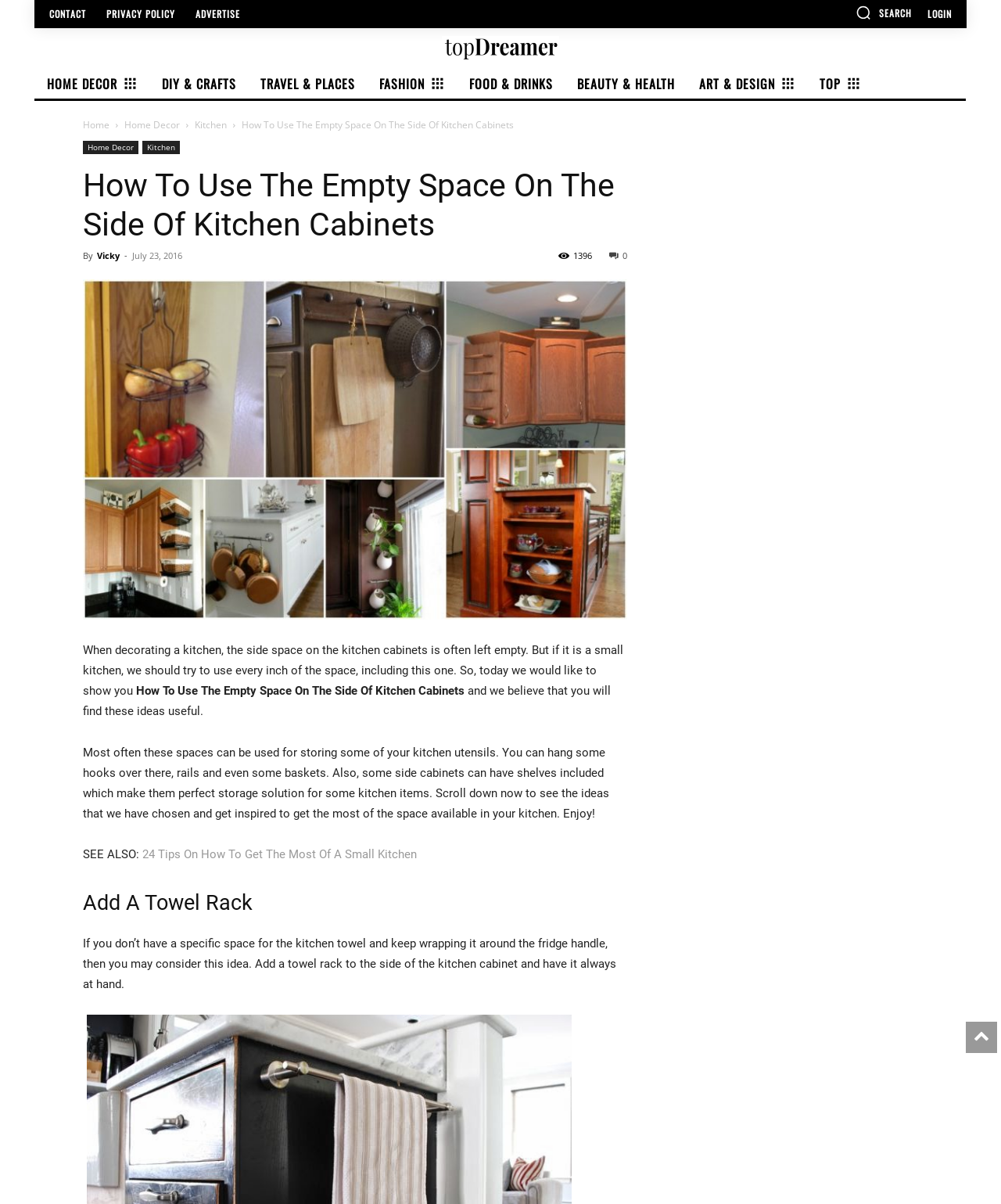Please give the bounding box coordinates of the area that should be clicked to fulfill the following instruction: "check the related article about 24 tips on how to get the most of a small kitchen". The coordinates should be in the format of four float numbers from 0 to 1, i.e., [left, top, right, bottom].

[0.142, 0.704, 0.42, 0.715]